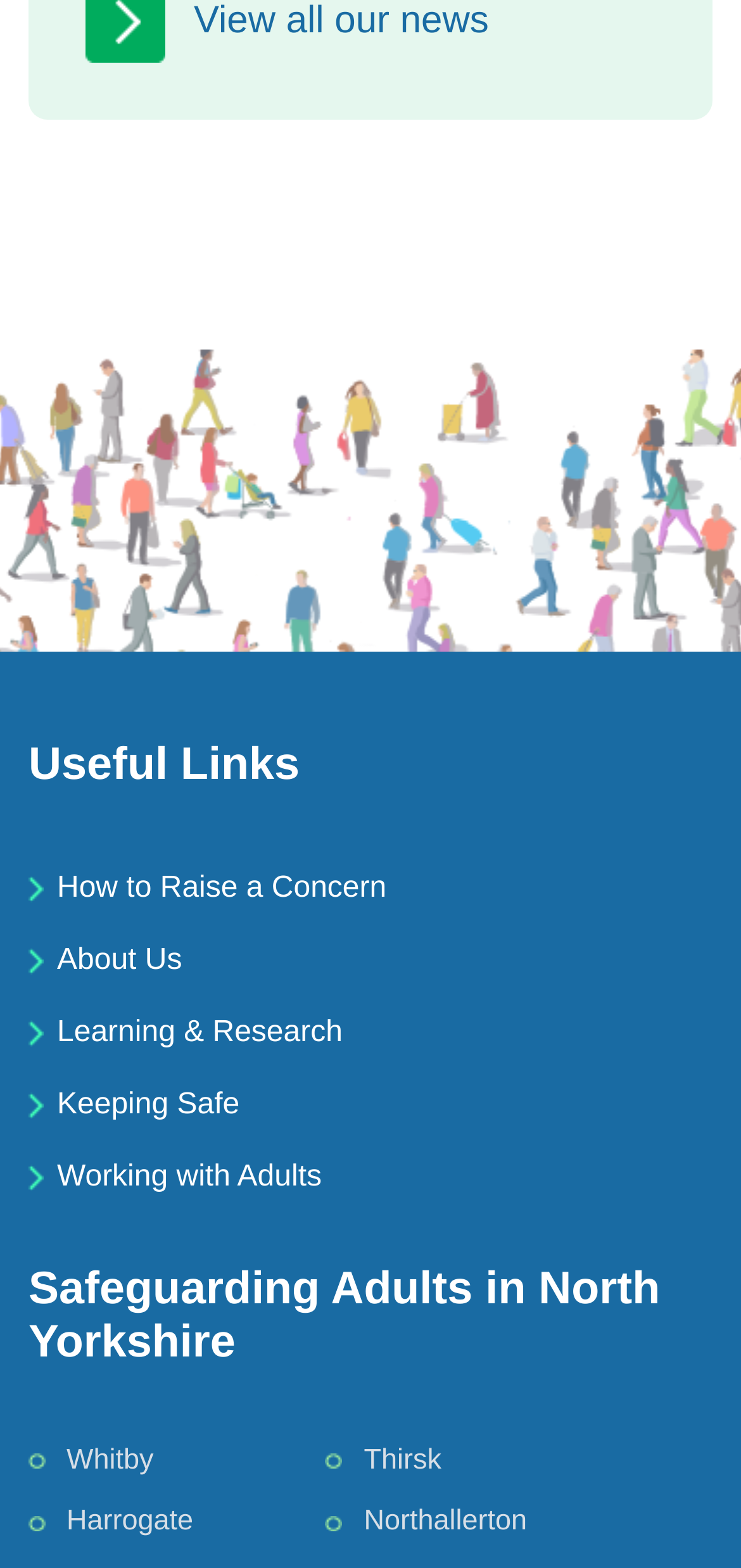Find the coordinates for the bounding box of the element with this description: "Working with Adults".

[0.077, 0.74, 0.434, 0.761]